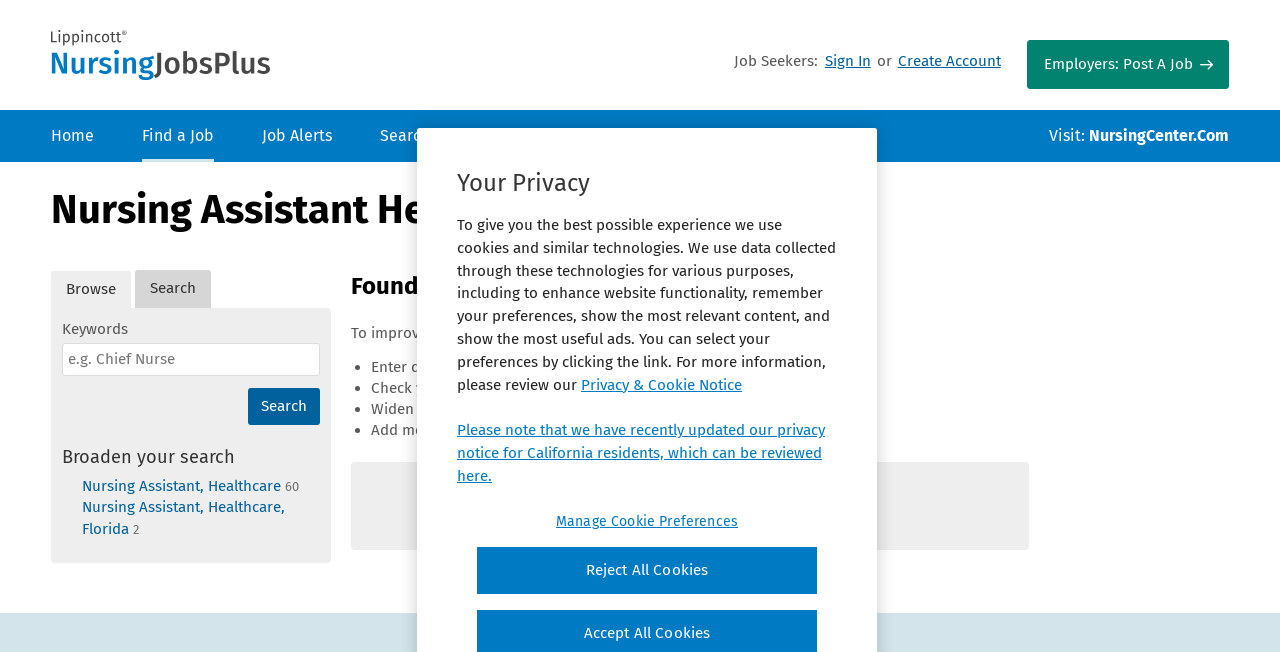Generate the text content of the main headline of the webpage.

Nursing Assistant Healthcare jobs in Tampa